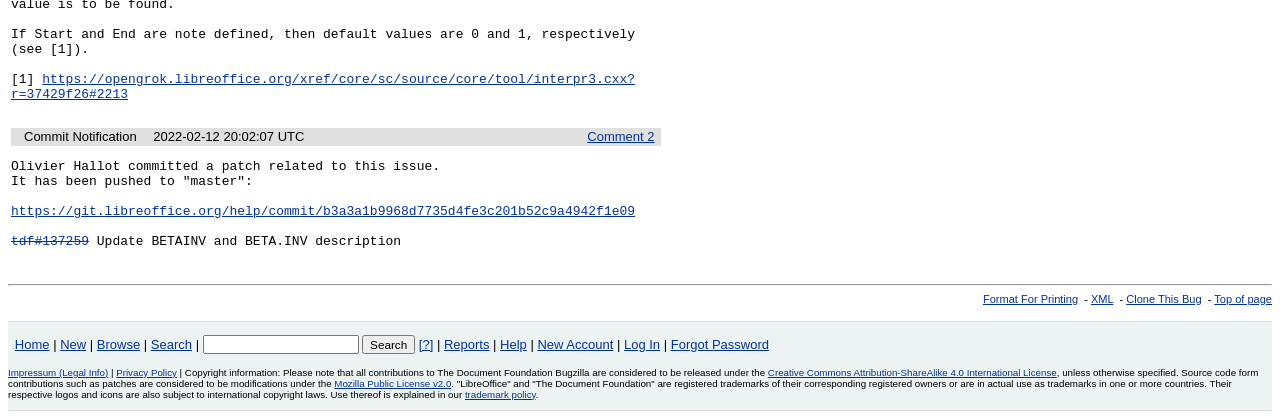Please locate the bounding box coordinates of the element that should be clicked to complete the given instruction: "Go to home page".

[0.012, 0.804, 0.039, 0.84]